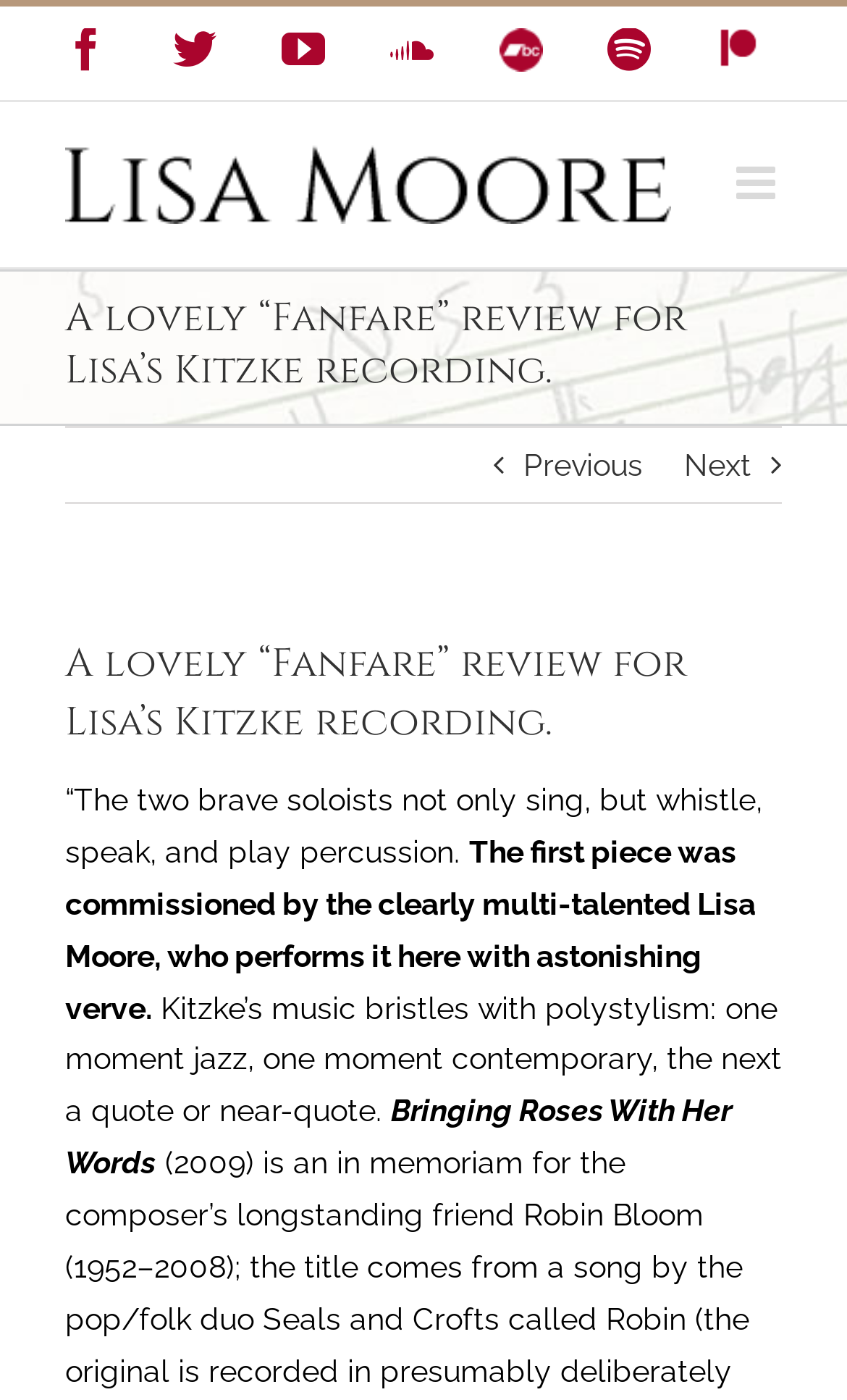How many social media links are available?
Refer to the image and provide a one-word or short phrase answer.

6